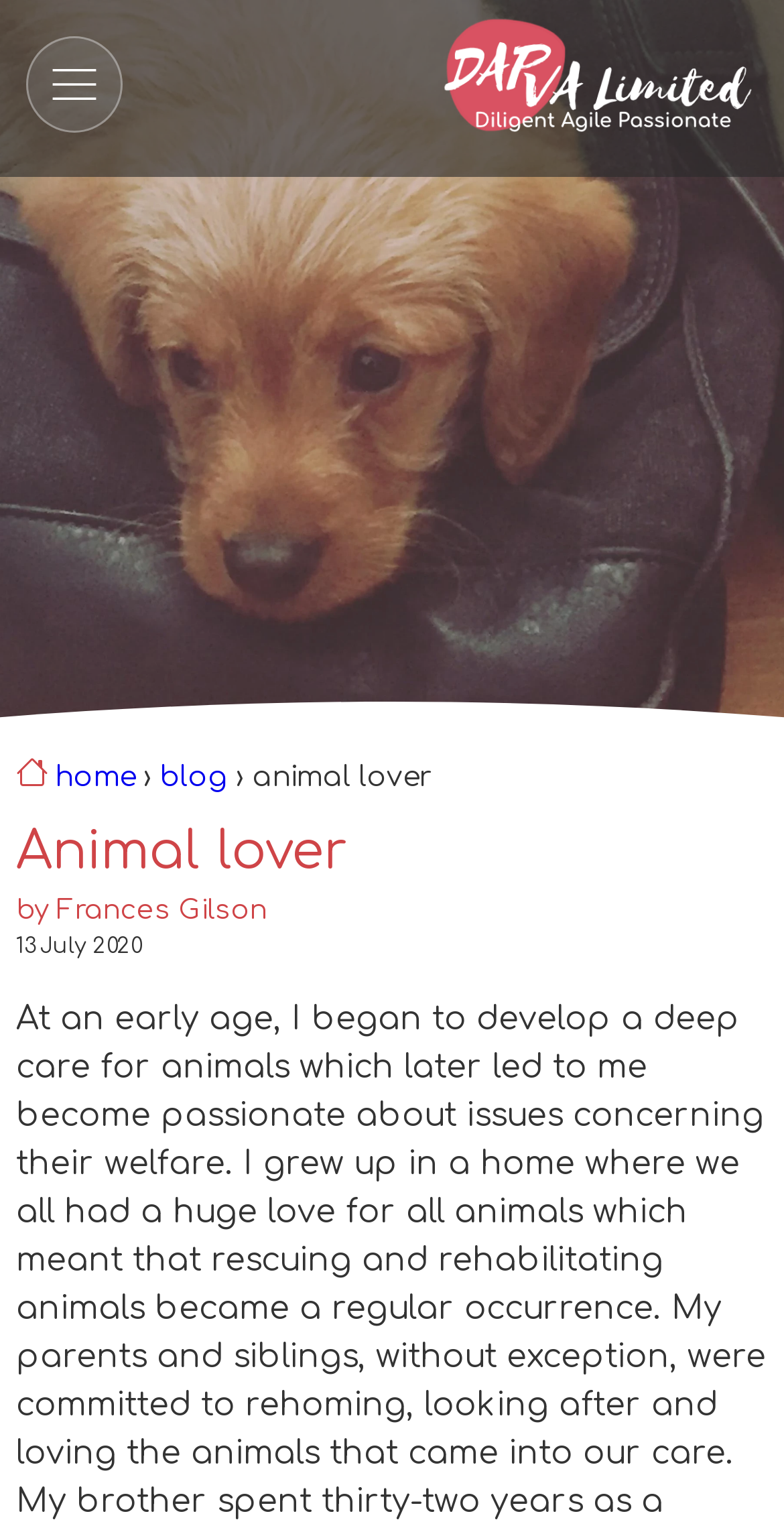Identify the bounding box for the element characterized by the following description: "parent_node: City name="wpforms[fields][11]"".

None